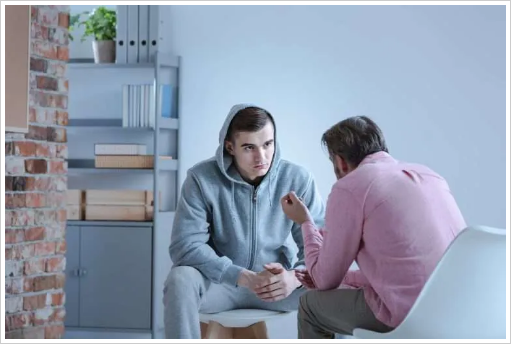By analyzing the image, answer the following question with a detailed response: Where does this scene likely take place?

The caption suggests that the scene takes place in a therapeutic setting, which is inferred from the context of the conversation between the young man and the counselor, as well as the themes discussed in the accompanying text.